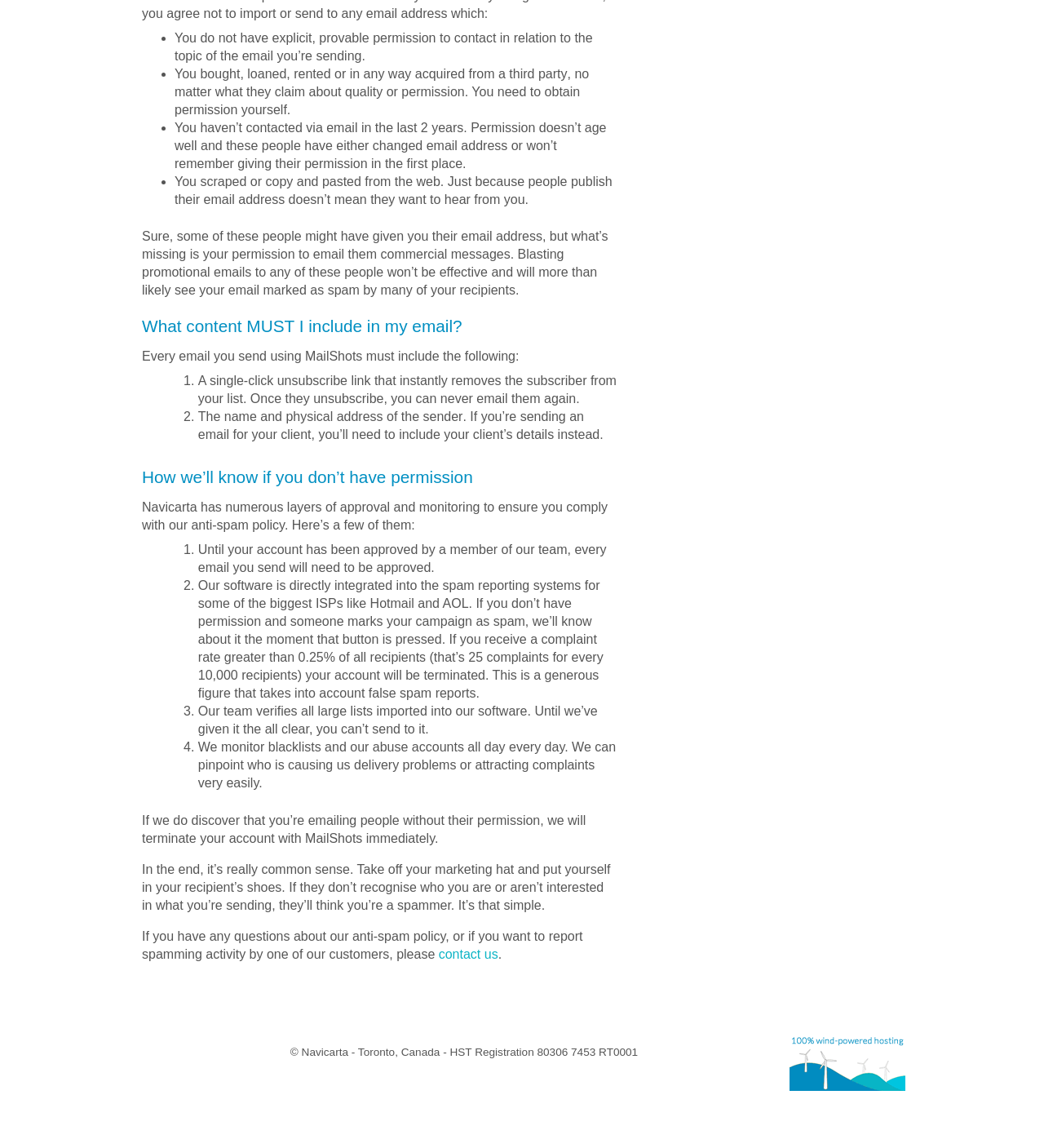What happens if the complaint rate exceeds 0.25%?
Provide a detailed and well-explained answer to the question.

If the complaint rate exceeds 0.25% of all recipients, which is 25 complaints for every 10,000 recipients, the account will be terminated. This is stated in the section explaining how Navicarta monitors spam reports.